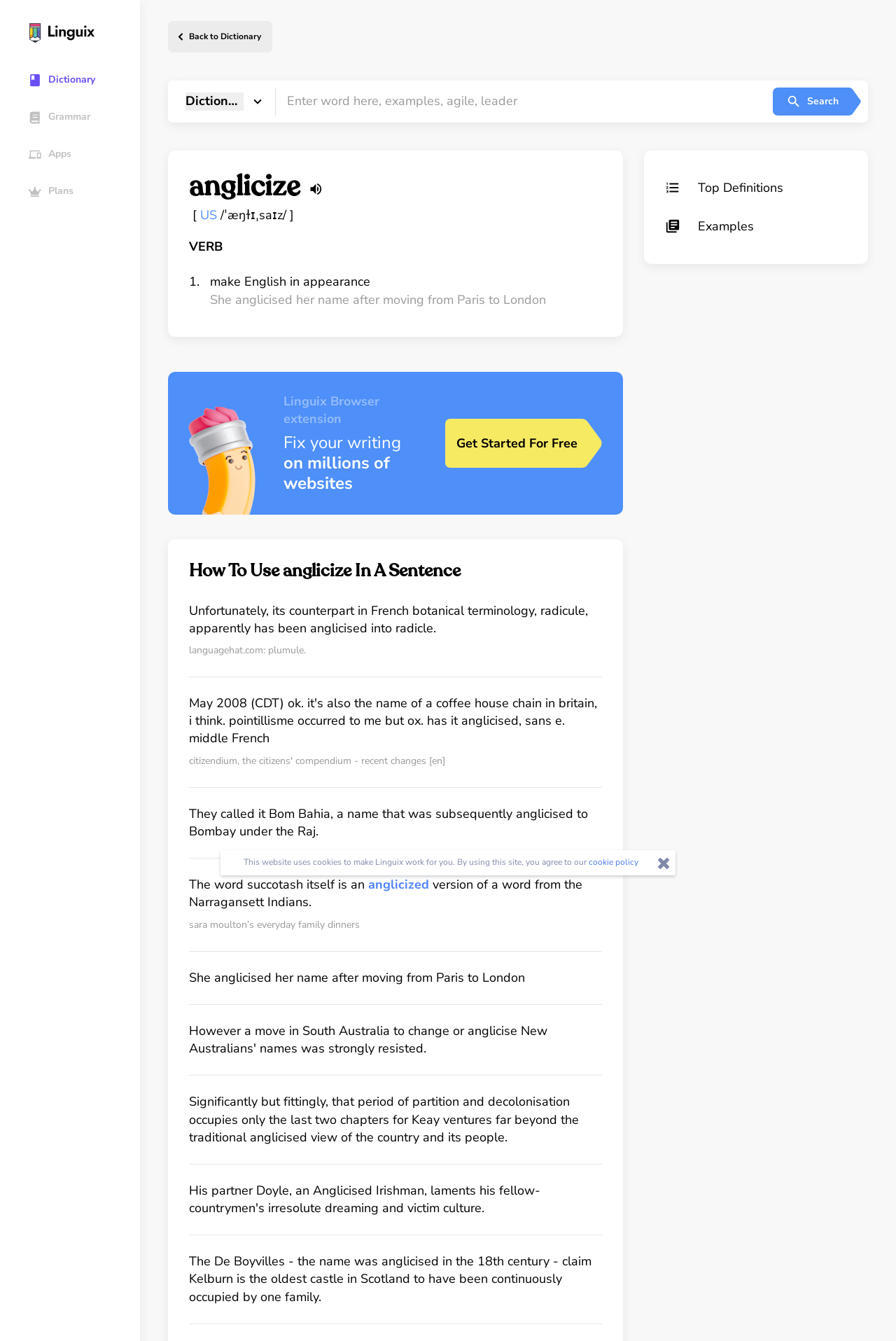Craft a detailed narrative of the webpage's structure and content.

This webpage is about the definition of the word "anglicize" and its usage examples. At the top left corner, there is a Linguix logo and a link to the main page. Next to it, there are four links: "Dictionary", "Grammar", "Apps", and "Plans", each with a small icon. 

Below these links, there is a search bar where users can enter a word, and a "Search" button with a small icon. On the right side of the search bar, there is a link to go back to the dictionary. 

The main content of the page is about the definition of "anglicize". The word is displayed in a large font, with a link to listen to its pronunciation. Below it, there is a phonetic transcription of the word, and its part of speech, which is "VERB". 

The definition of "anglicize" is provided, which is "make English in appearance". There are several example sentences that demonstrate how to use the word in a sentence. These sentences are from various sources, including languagehat.com and sara moulton’s everyday family dinners.

On the right side of the page, there are two links: "Top Definitions" and "Examples", each with a small icon. Below these links, there is a promotion for the Linguix Browser extension, which can help users fix their writing on millions of websites. There is a call-to-action button to "Get Started For Free".

At the bottom of the page, there is a notice about the website's cookie policy, with a link to learn more about it.